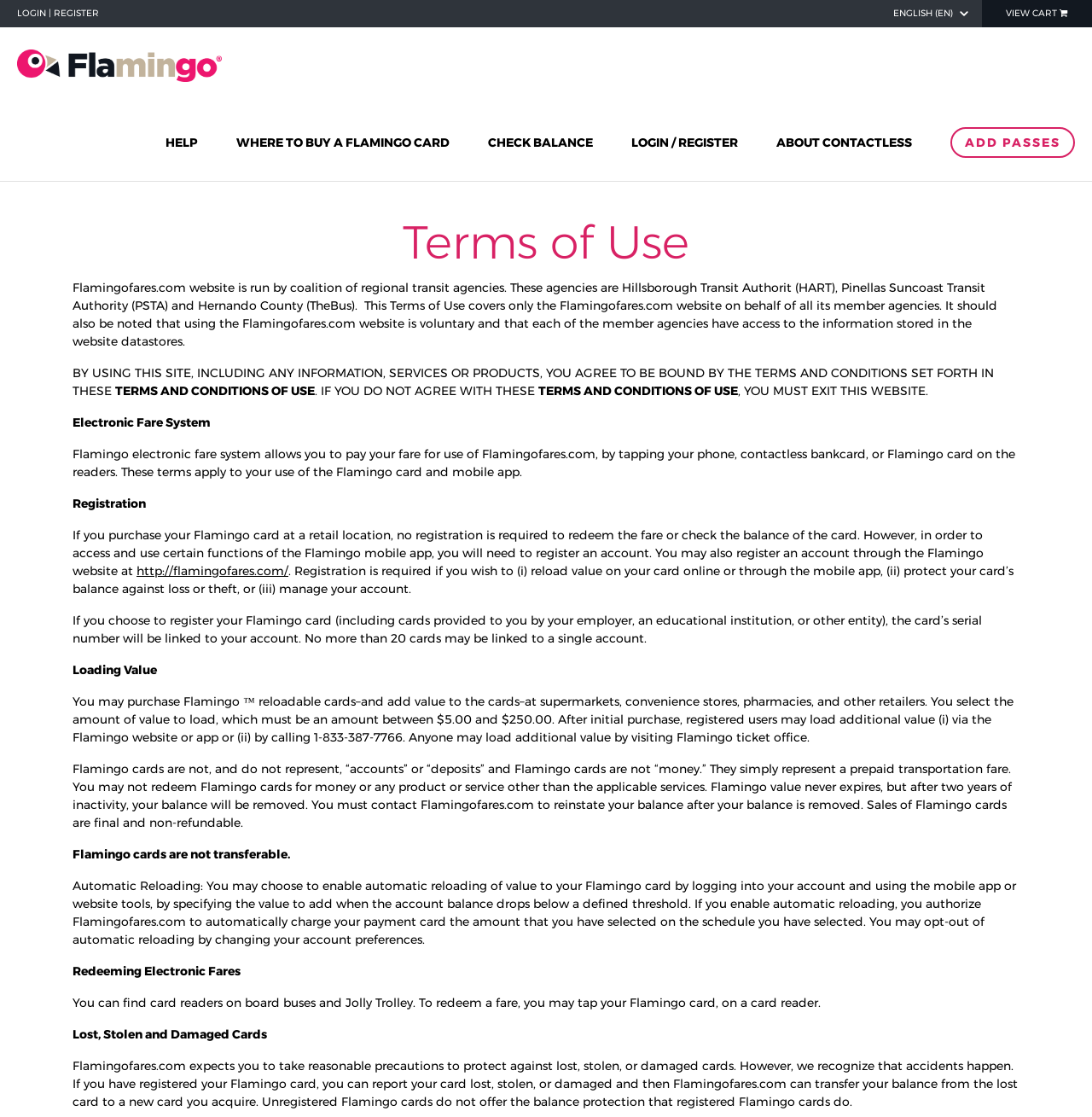What happens to the balance after two years of inactivity?
Observe the image and answer the question with a one-word or short phrase response.

Removed